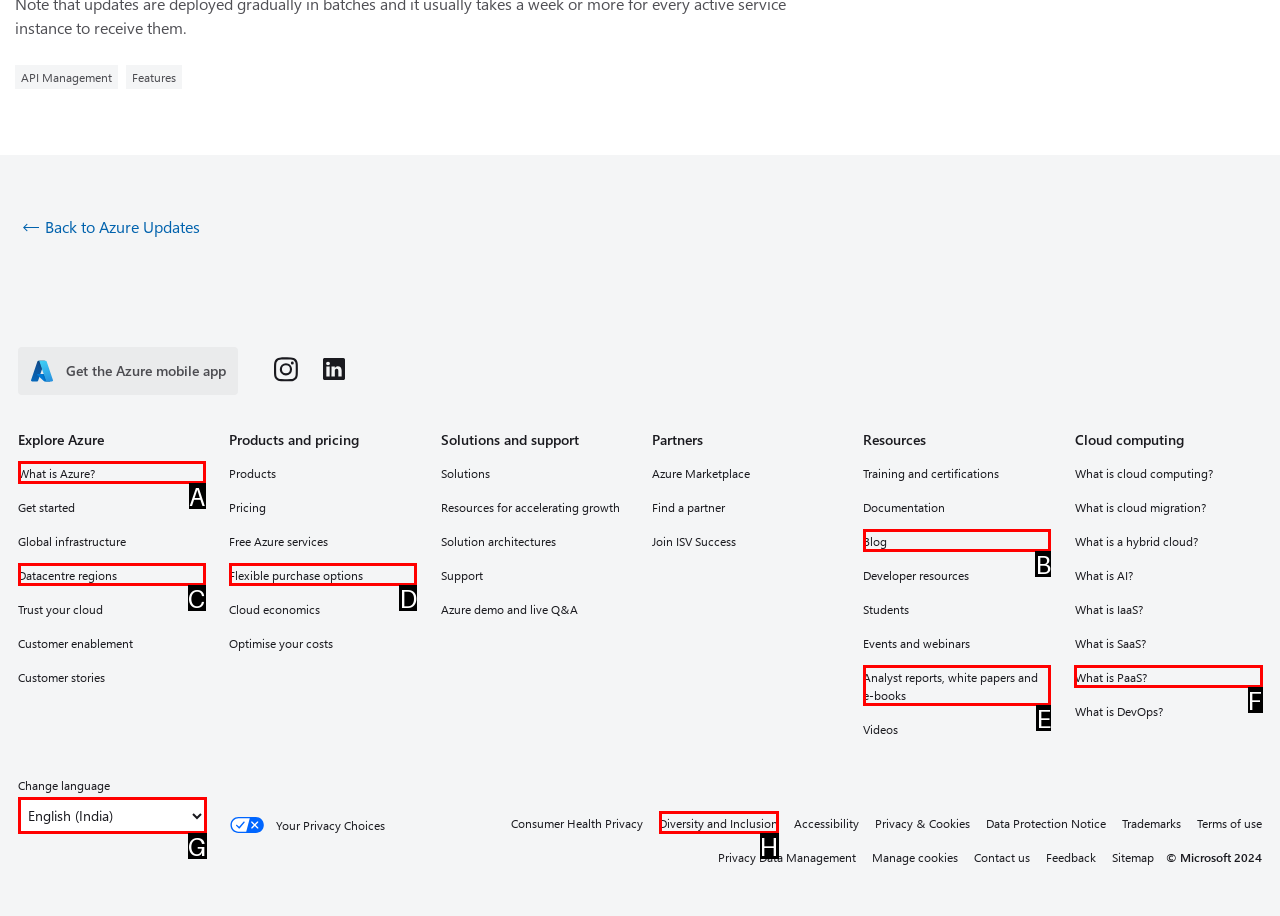Select the letter of the UI element that best matches: Blog
Answer with the letter of the correct option directly.

B